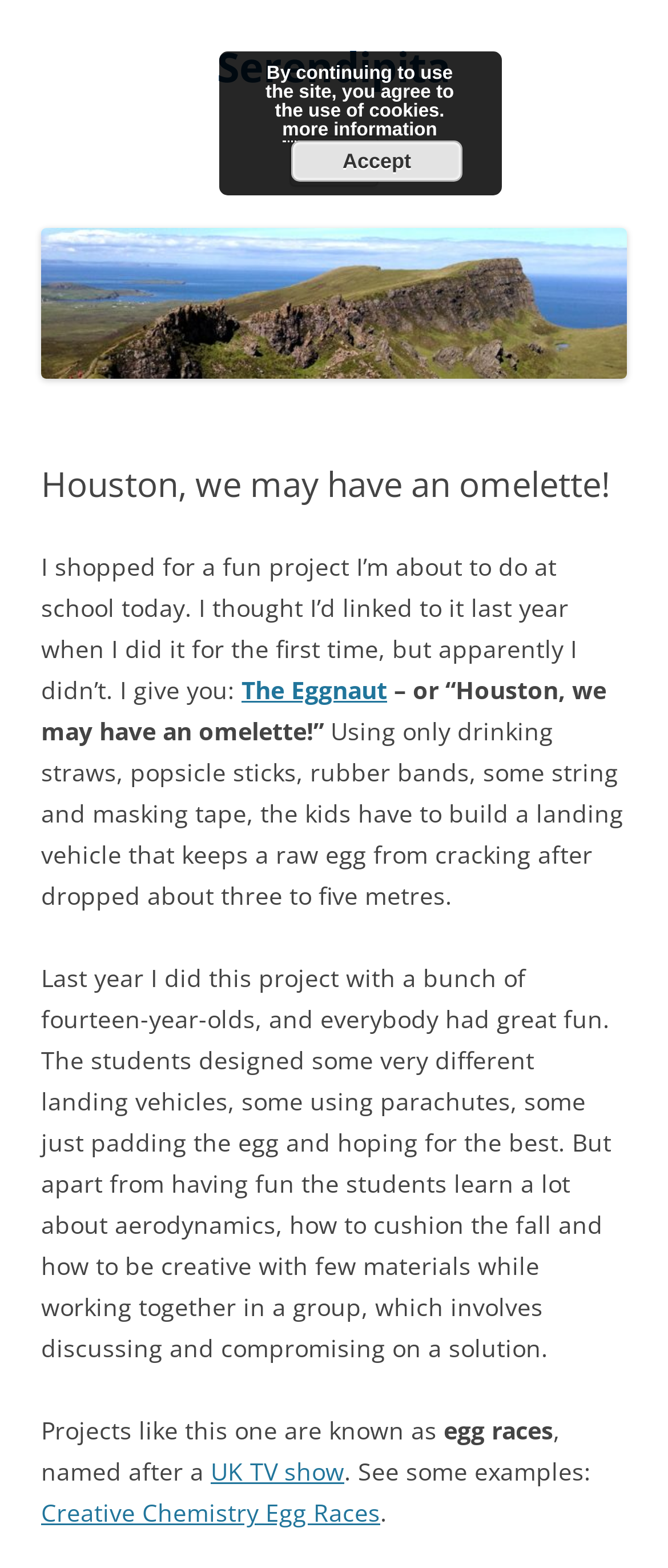Identify the bounding box coordinates for the element you need to click to achieve the following task: "Learn more about 'UK TV show'". Provide the bounding box coordinates as four float numbers between 0 and 1, in the form [left, top, right, bottom].

[0.315, 0.928, 0.515, 0.949]